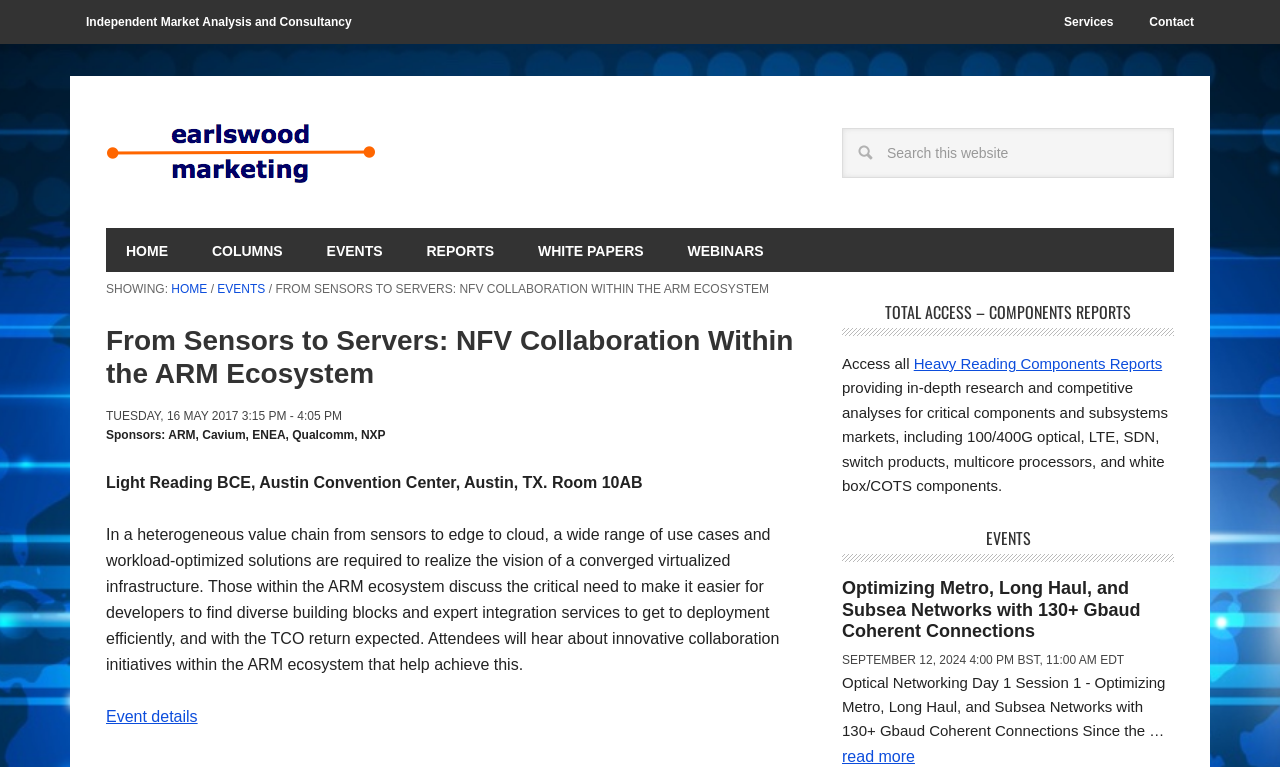Identify the bounding box of the HTML element described here: "Event details". Provide the coordinates as four float numbers between 0 and 1: [left, top, right, bottom].

[0.083, 0.923, 0.154, 0.945]